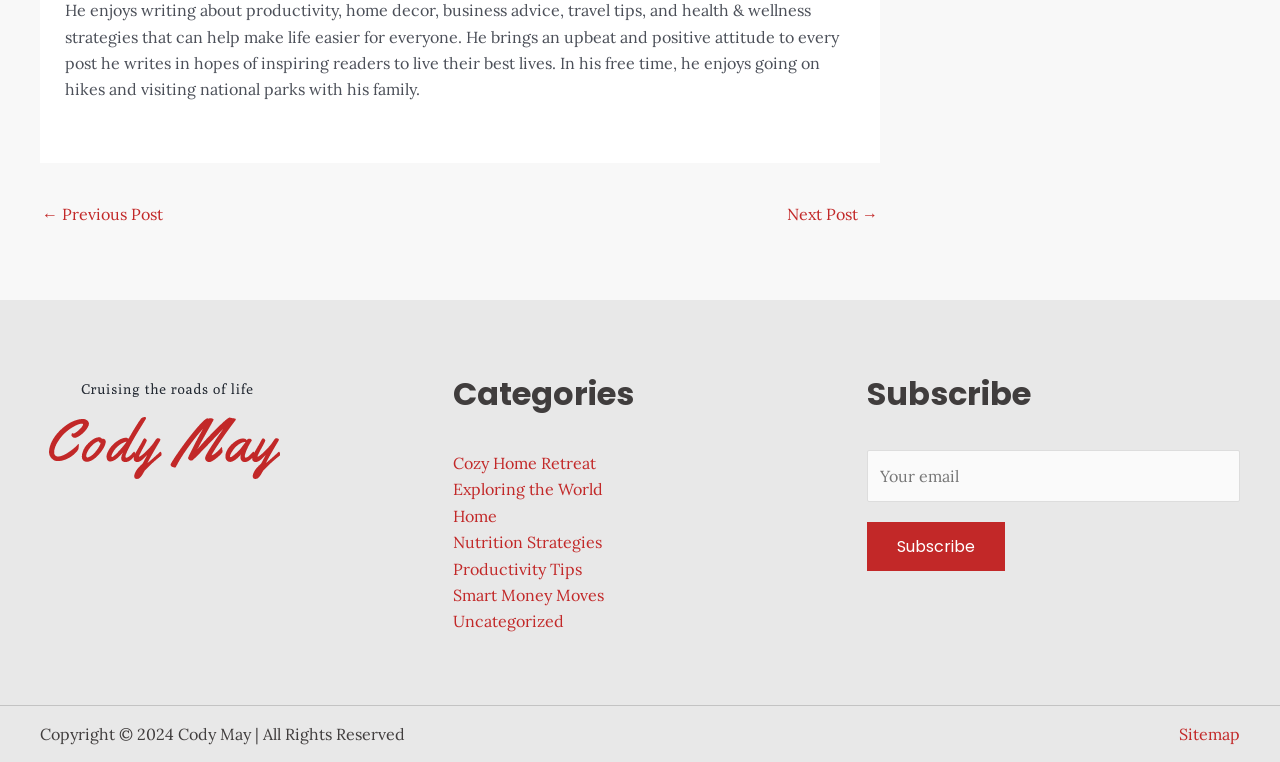Please respond in a single word or phrase: 
What is the copyright year of the website?

2024